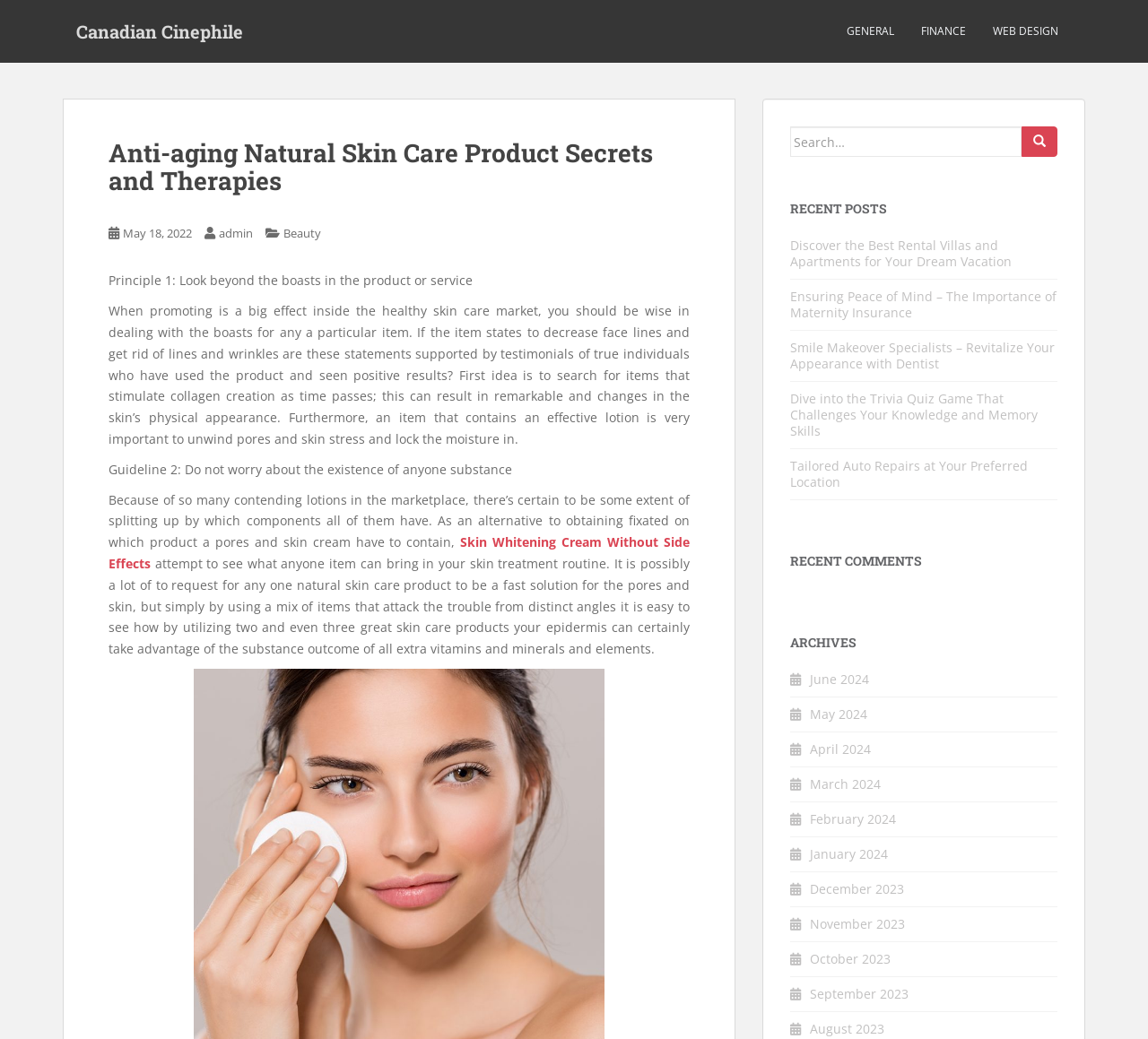Specify the bounding box coordinates of the element's area that should be clicked to execute the given instruction: "Check the 'RECENT POSTS' section". The coordinates should be four float numbers between 0 and 1, i.e., [left, top, right, bottom].

[0.688, 0.194, 0.921, 0.207]